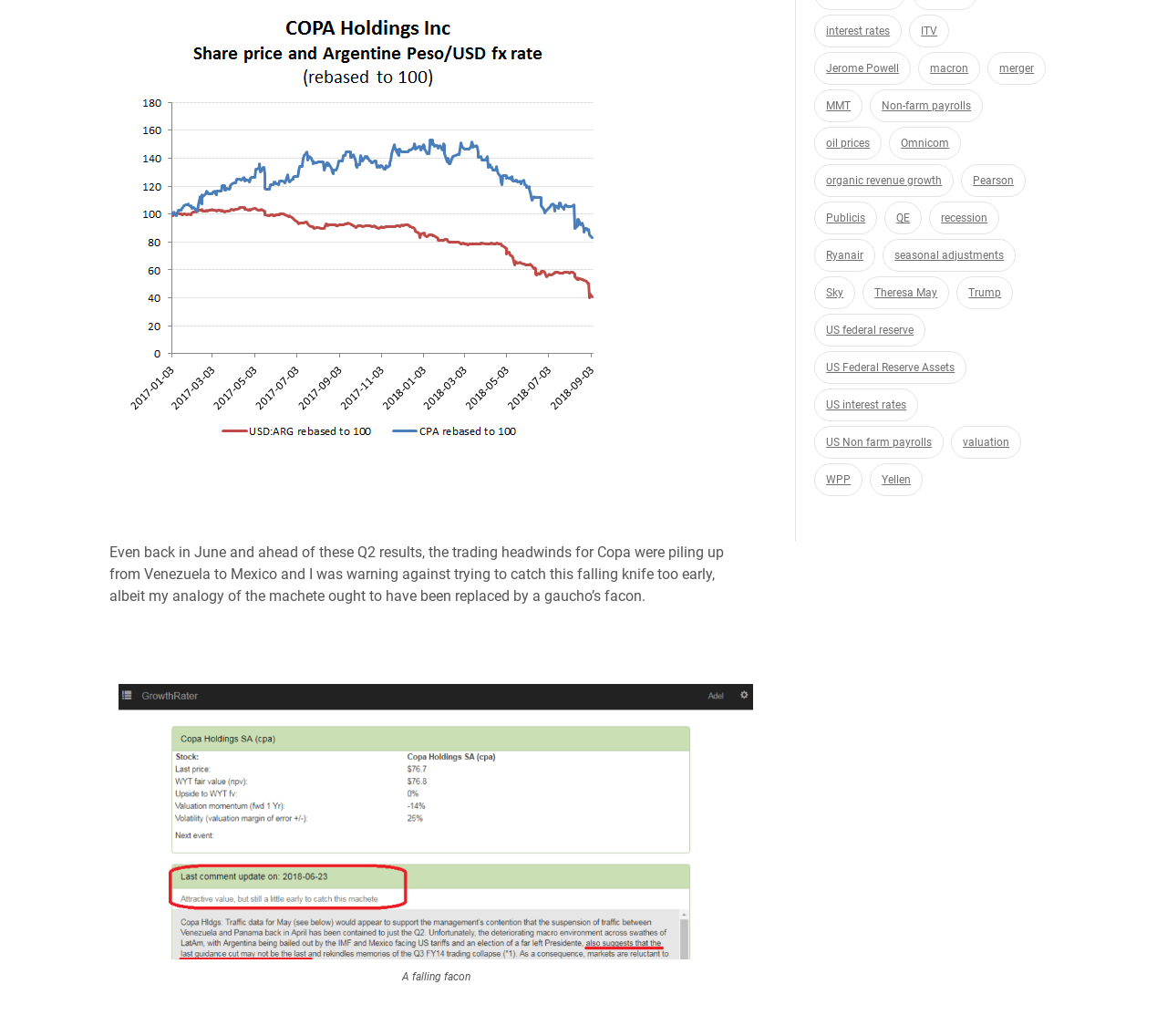Predict the bounding box of the UI element based on the description: "merger". The coordinates should be four float numbers between 0 and 1, formatted as [left, top, right, bottom].

[0.846, 0.05, 0.896, 0.082]